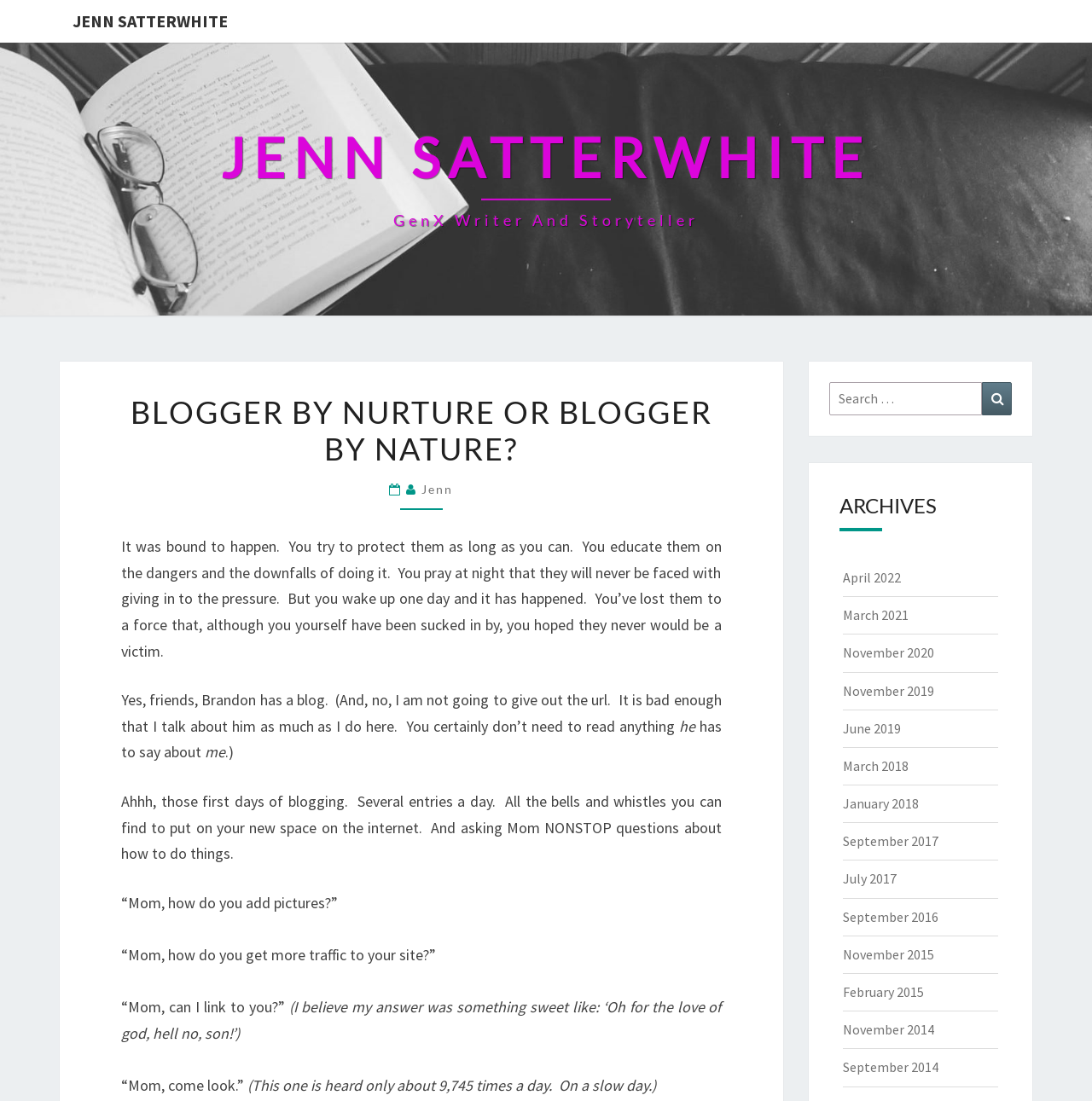Find the bounding box coordinates for the area that should be clicked to accomplish the instruction: "Search for something".

[0.759, 0.347, 0.927, 0.377]